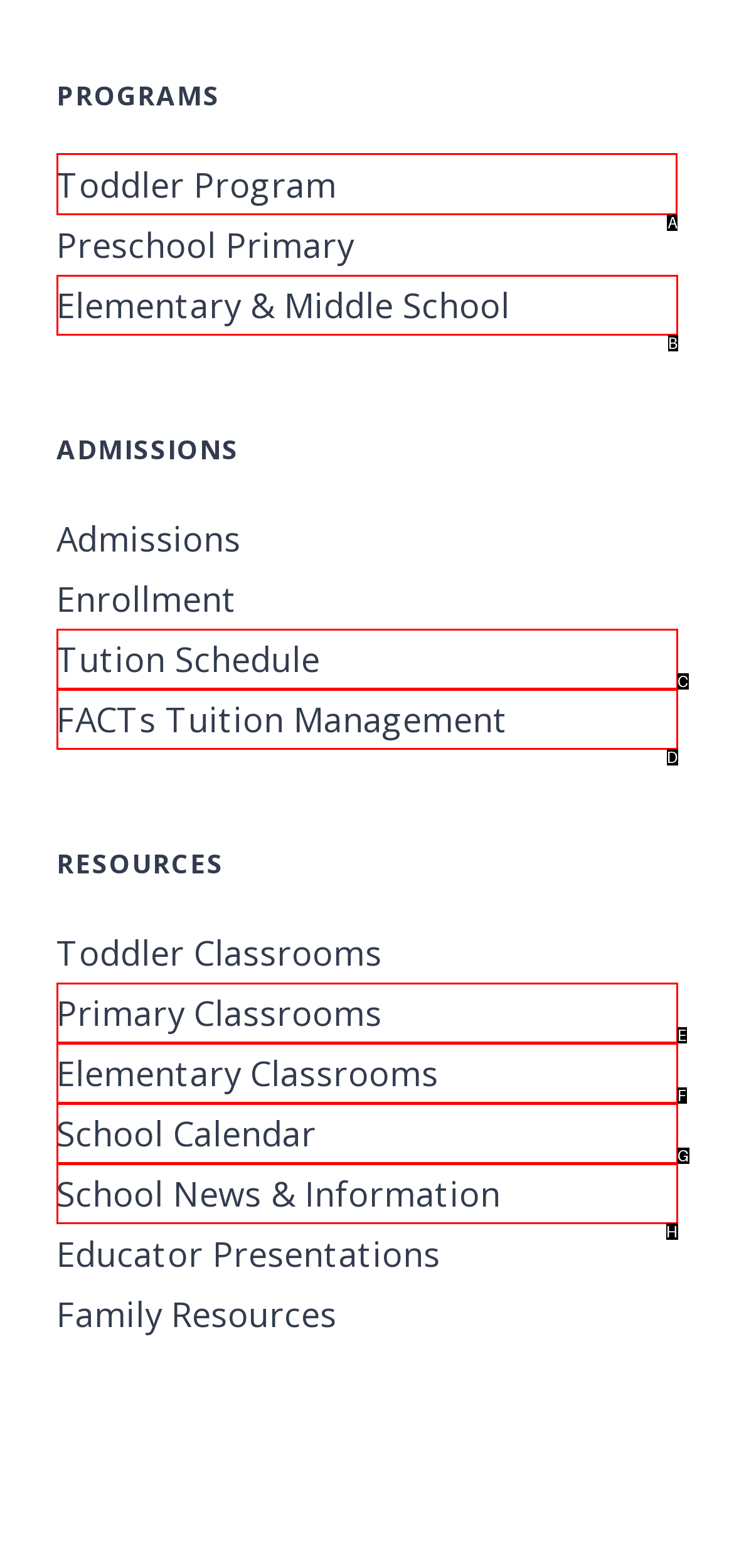Choose the letter of the option you need to click to View Toddler Program. Answer with the letter only.

A